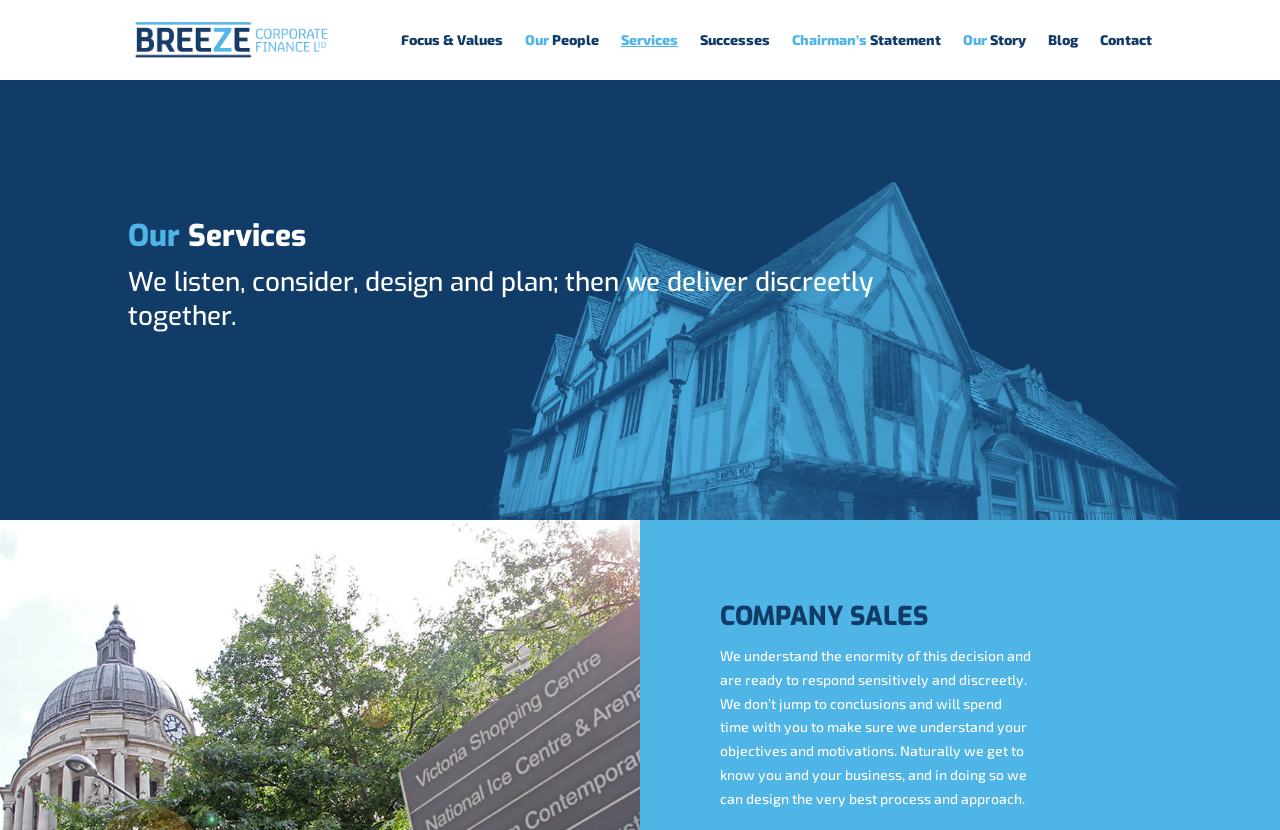Please find the bounding box coordinates of the clickable region needed to complete the following instruction: "Click on the REPAIR SERVICES dropdown menu". The bounding box coordinates must consist of four float numbers between 0 and 1, i.e., [left, top, right, bottom].

None